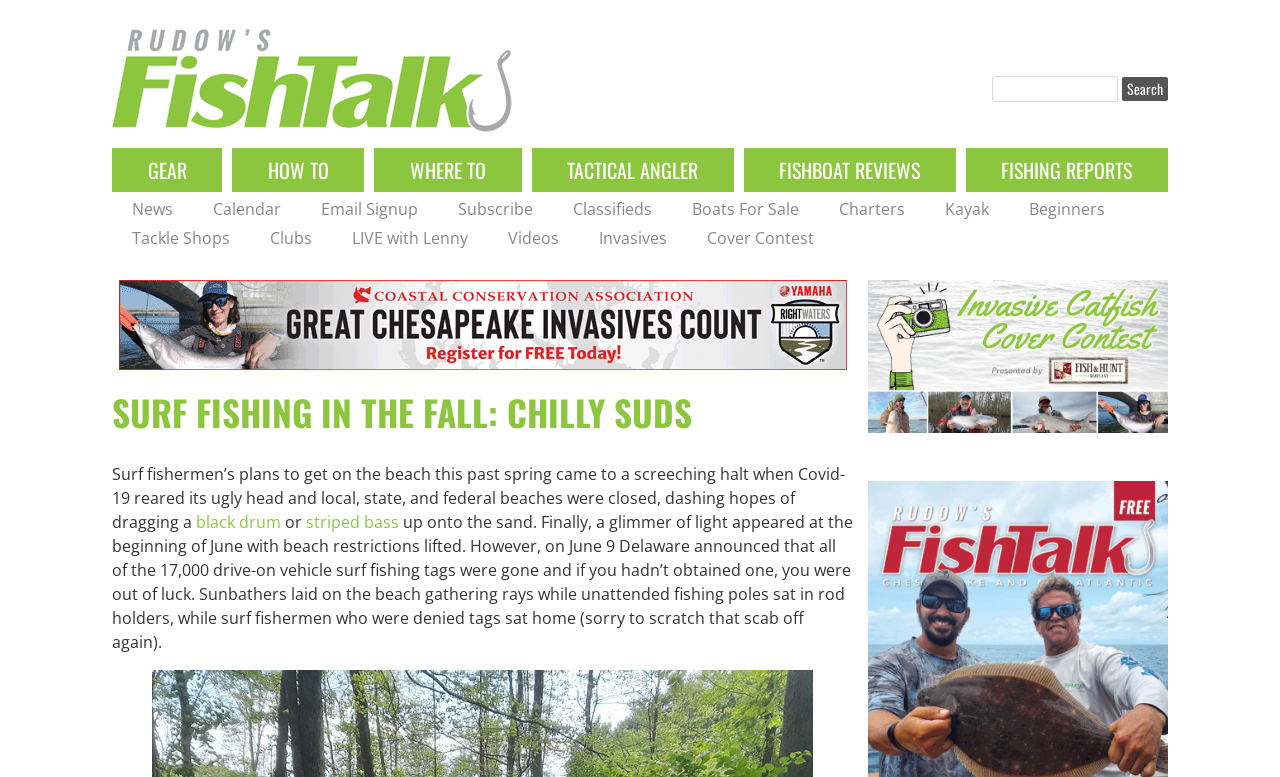What happened to the drive-on vehicle surf fishing tags in Delaware?
Can you provide a detailed and comprehensive answer to the question?

According to the article, on June 9, Delaware announced that all 17,000 drive-on vehicle surf fishing tags were gone, and if you hadn’t obtained one, you were out of luck.